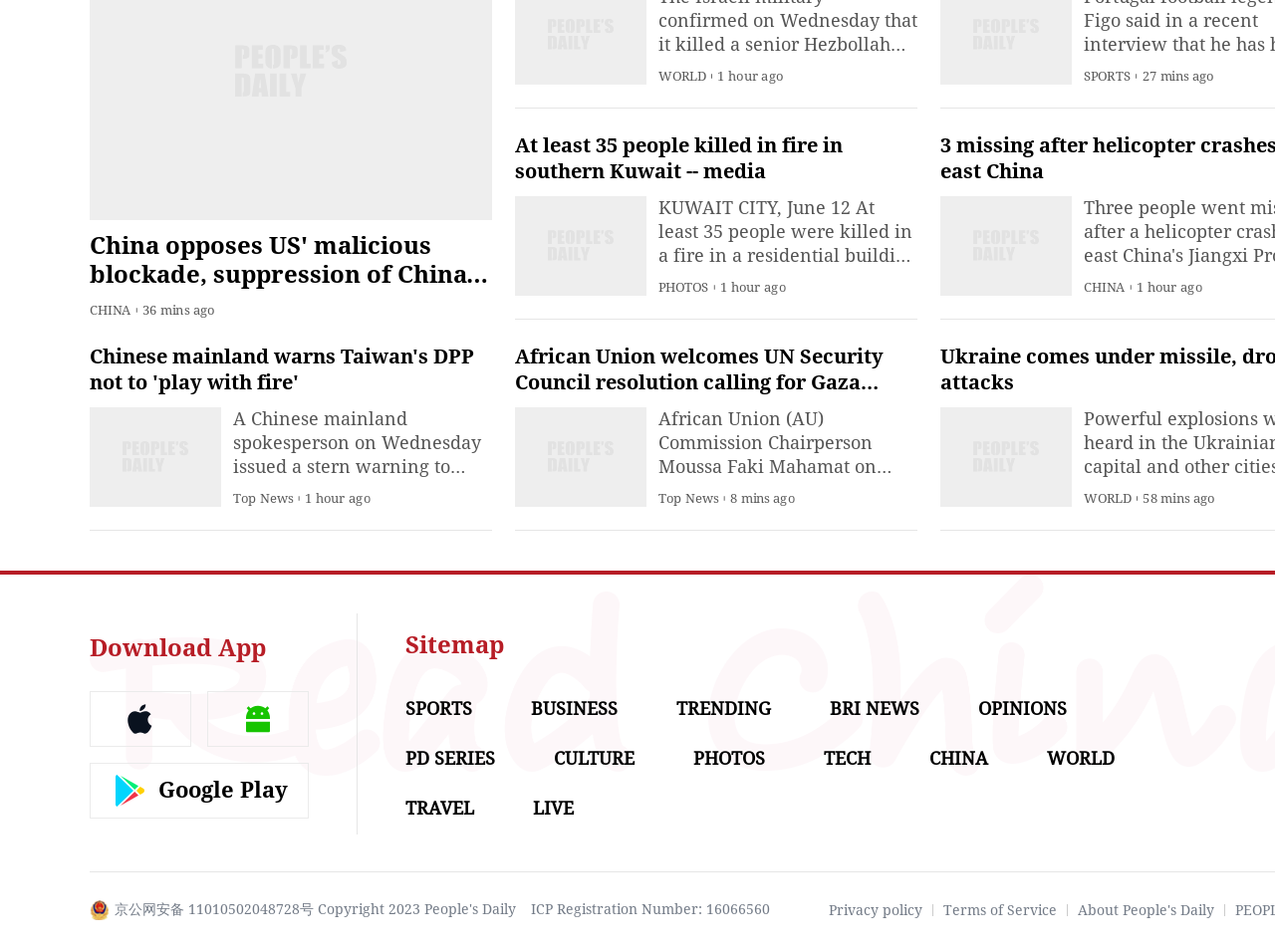What is the name of the Chinese mainland spokesperson?
Carefully examine the image and provide a detailed answer to the question.

I found the name 'Chen Binhua' in the news article about the Chinese mainland spokesperson issuing a stern warning to Taiwan's Democratic Progressive Party (DPP) authorities.